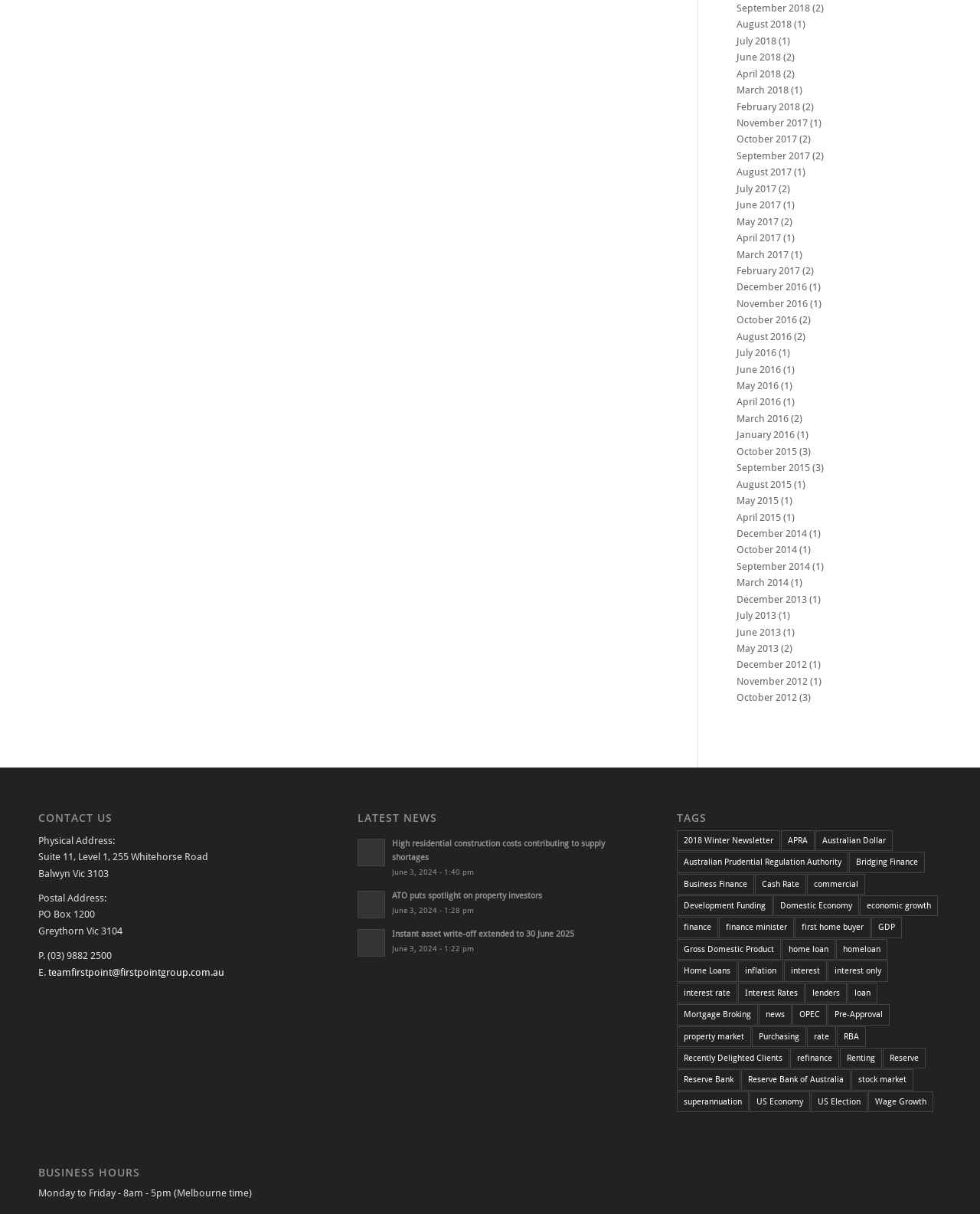Locate the bounding box coordinates of the clickable area needed to fulfill the instruction: "Click September 2018".

[0.752, 0.002, 0.827, 0.011]